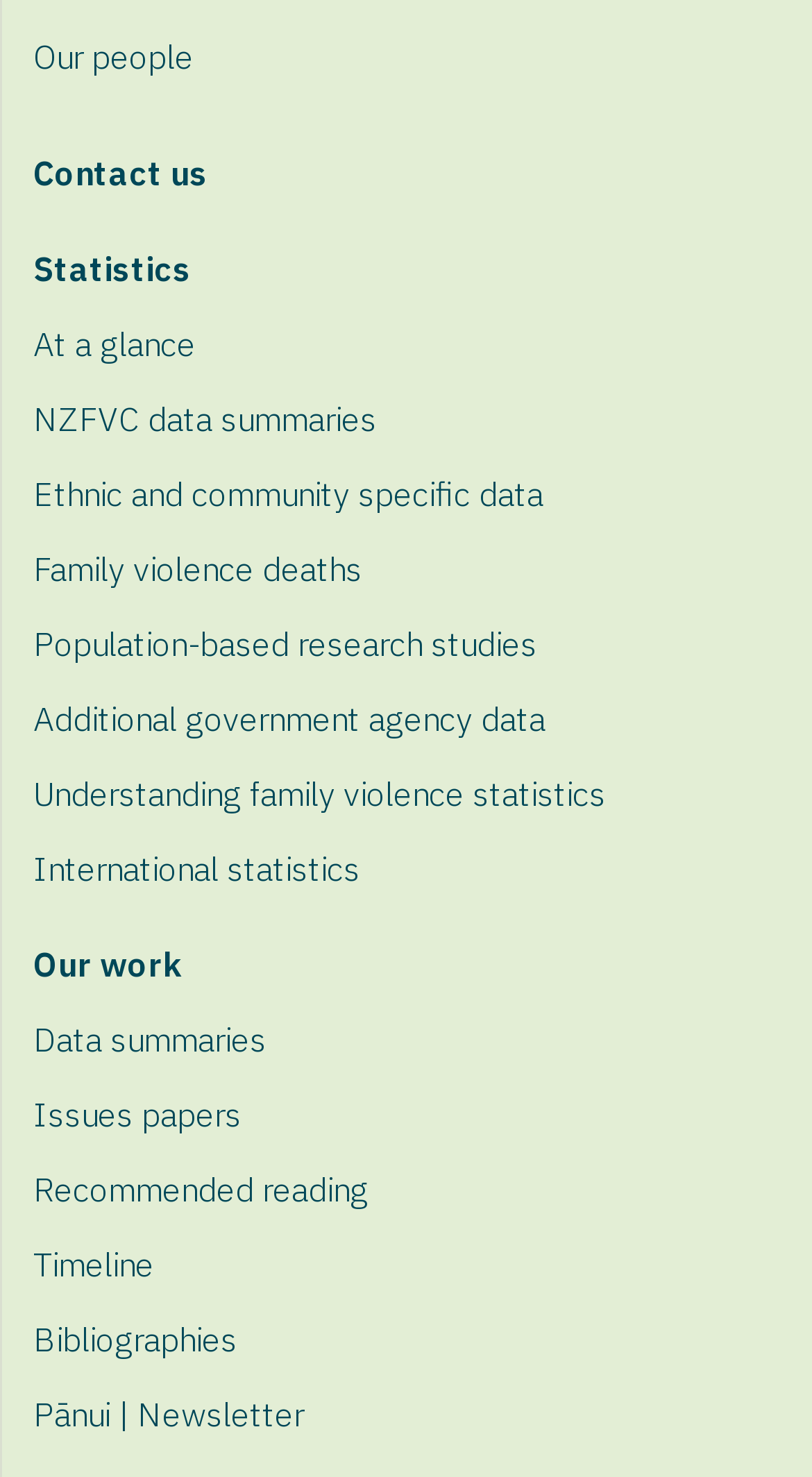Find the bounding box coordinates of the clickable region needed to perform the following instruction: "Browse Web Development tags". The coordinates should be provided as four float numbers between 0 and 1, i.e., [left, top, right, bottom].

None